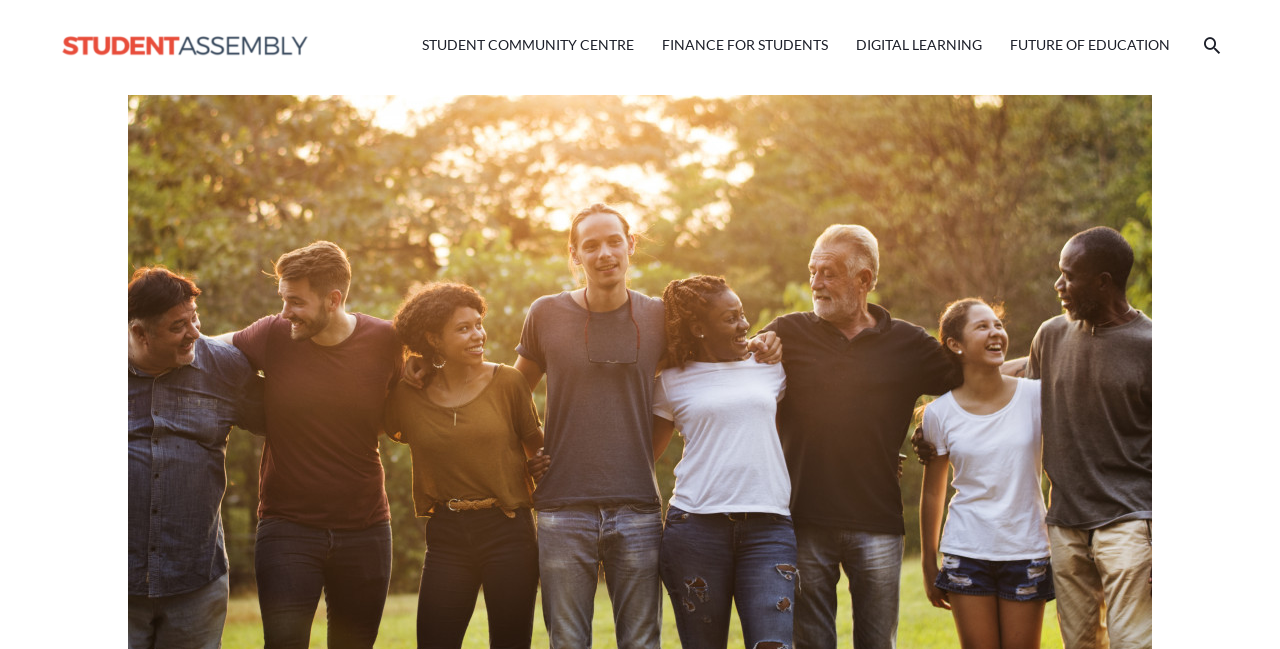Describe all the key features and sections of the webpage thoroughly.

The webpage is about social fragmentation and its effects on communities, with a focus on student communities. At the top left corner, there is a Student Assembly logo, which is a clickable link. 

To the right of the logo, there is a navigation menu labeled "Site Navigation" that spans across the top of the page. This menu contains five links: "STUDENT COMMUNITY CENTRE", "FINANCE FOR STUDENTS", "DIGITAL LEARNING", "FUTURE OF EDUCATION", and a "Search icon link" at the far right. 

Below the navigation menu, the main content of the webpage begins, which discusses the issue of social fragmentation in communities and provides guidance on how to address it.